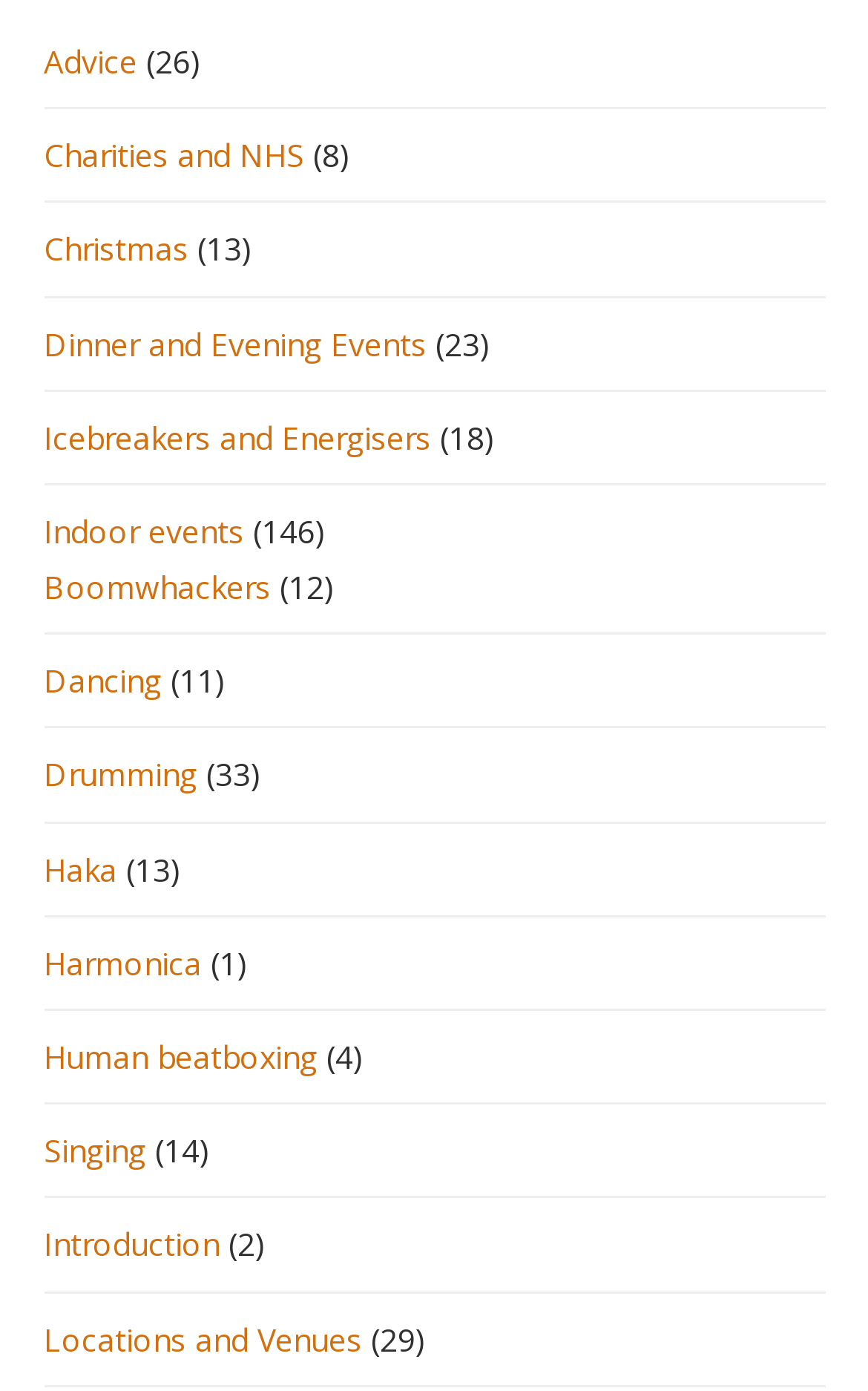Provide the bounding box coordinates of the HTML element described by the text: "Human beatboxing". The coordinates should be in the format [left, top, right, bottom] with values between 0 and 1.

[0.05, 0.744, 0.365, 0.775]